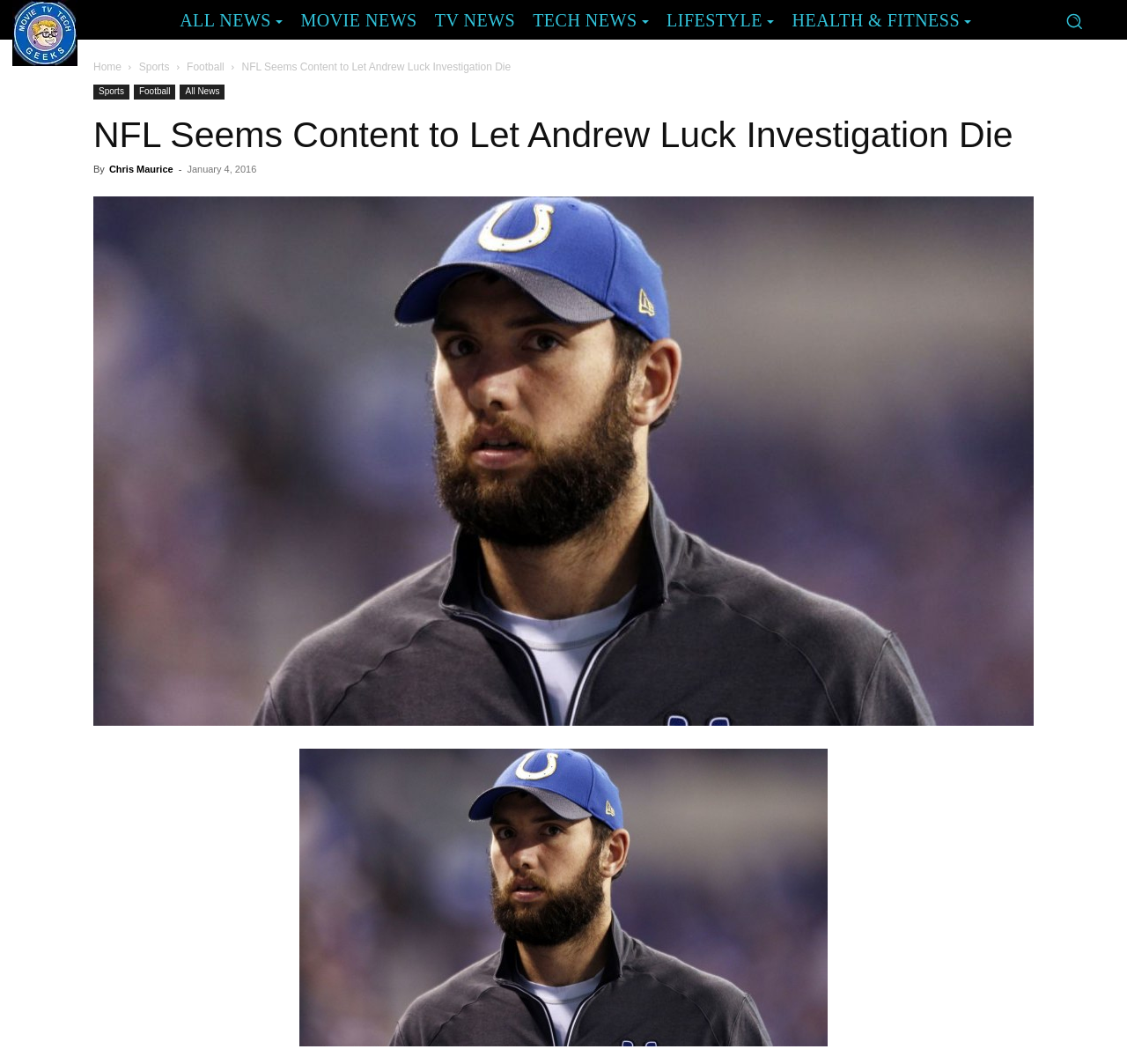What is the name of the website?
Kindly give a detailed and elaborate answer to the question.

I found the website's name by looking at the logo at the top-left corner of the webpage, which has a link with the text 'Movie TV Tech Geeks News Logo'.